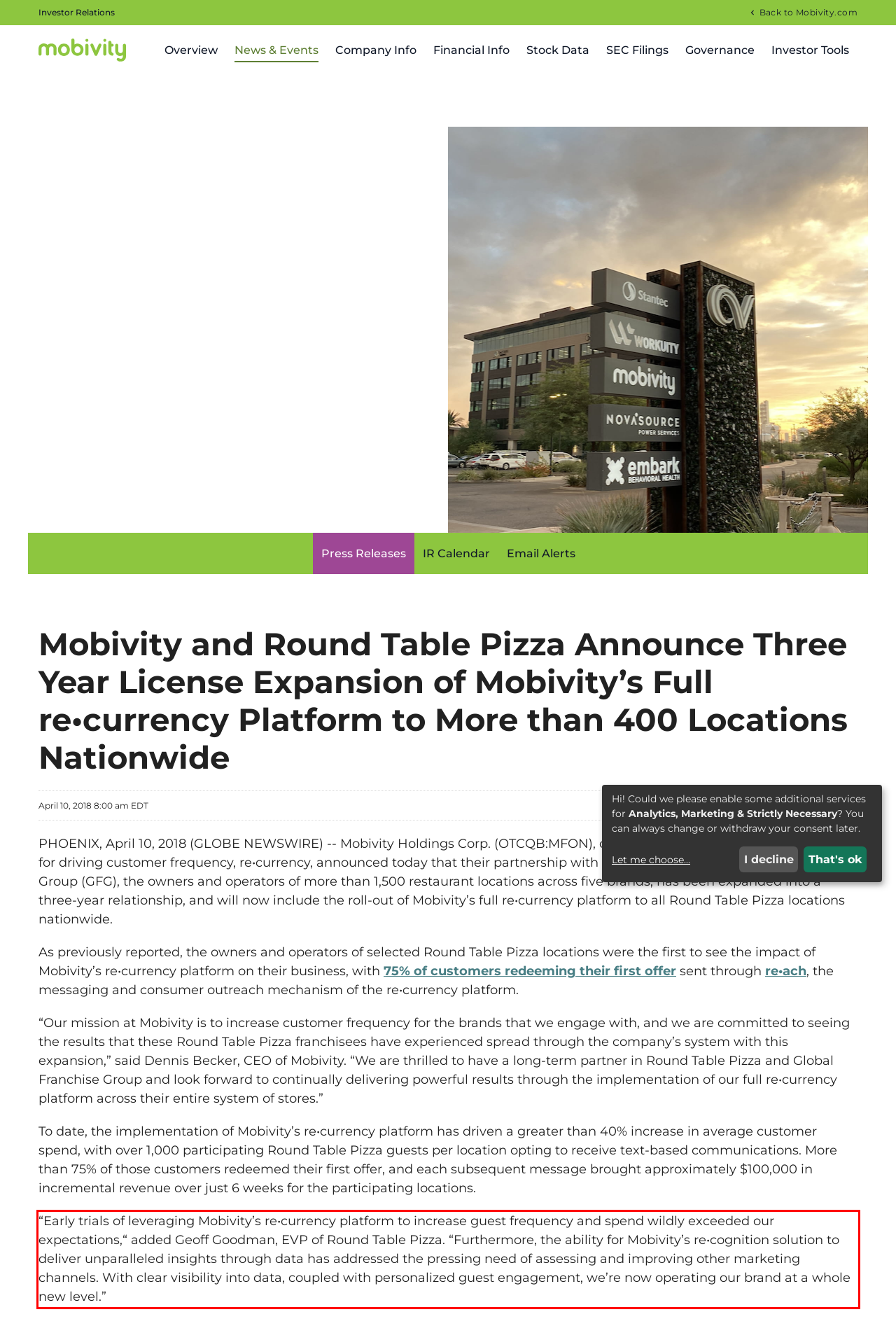Analyze the webpage screenshot and use OCR to recognize the text content in the red bounding box.

“Early trials of leveraging Mobivity’s re•currency platform to increase guest frequency and spend wildly exceeded our expectations,“ added Geoff Goodman, EVP of Round Table Pizza. “Furthermore, the ability for Mobivity’s re•cognition solution to deliver unparalleled insights through data has addressed the pressing need of assessing and improving other marketing channels. With clear visibility into data, coupled with personalized guest engagement, we’re now operating our brand at a whole new level.”